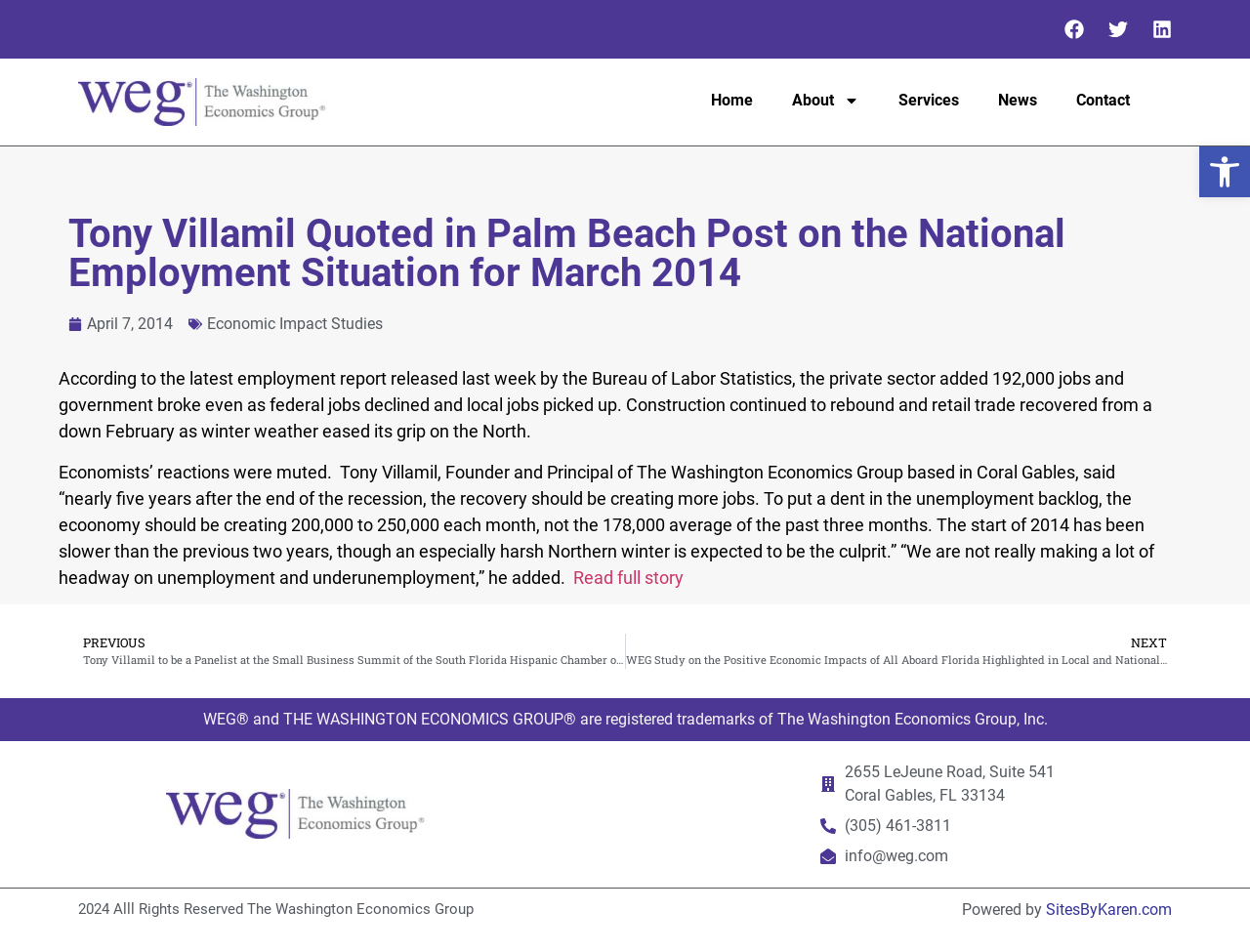Please find the bounding box coordinates of the element that must be clicked to perform the given instruction: "Open Facebook page". The coordinates should be four float numbers from 0 to 1, i.e., [left, top, right, bottom].

[0.844, 0.01, 0.875, 0.051]